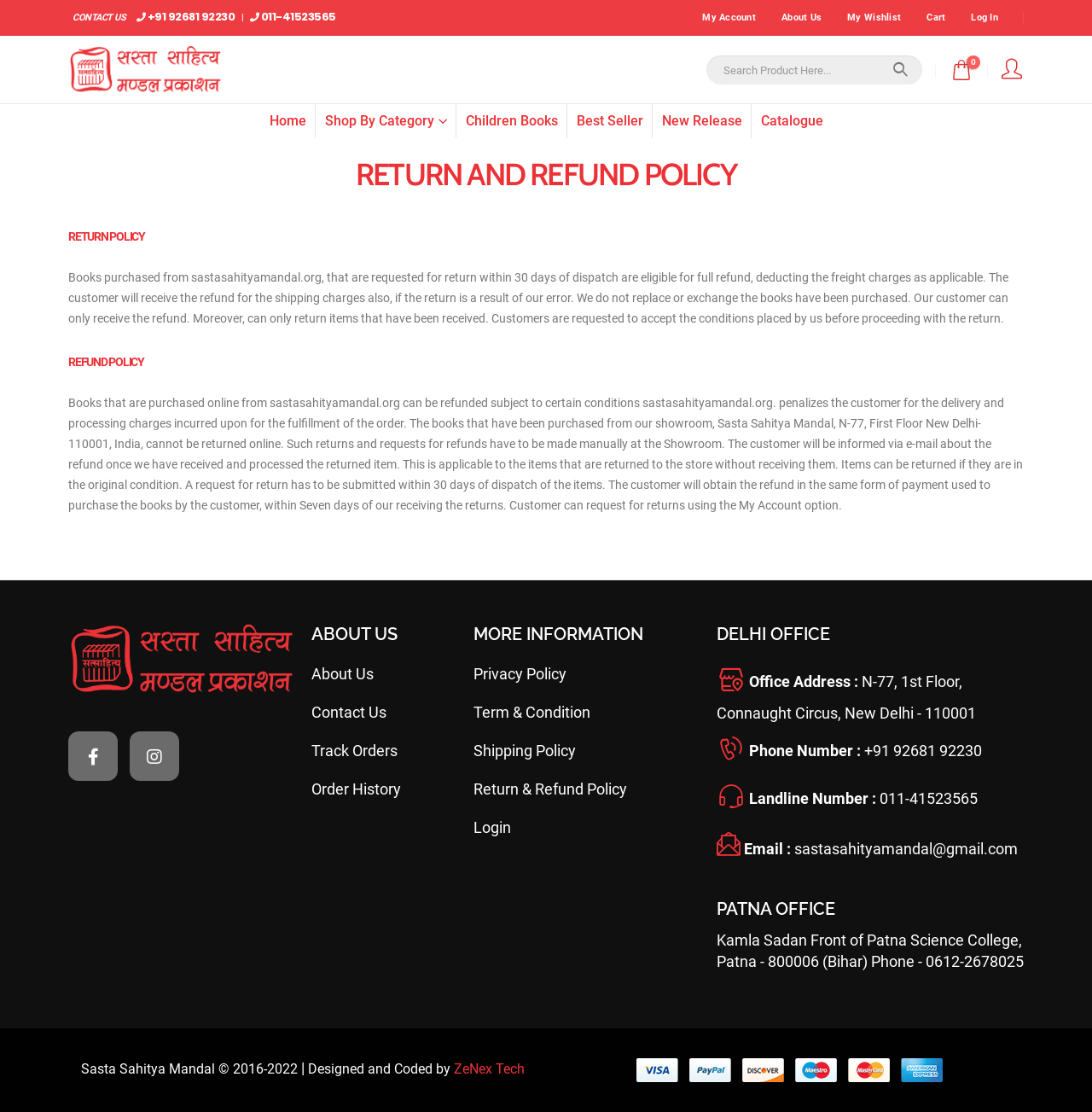Locate the bounding box coordinates of the region to be clicked to comply with the following instruction: "Search for a product". The coordinates must be four float numbers between 0 and 1, in the form [left, top, right, bottom].

[0.647, 0.05, 0.803, 0.076]